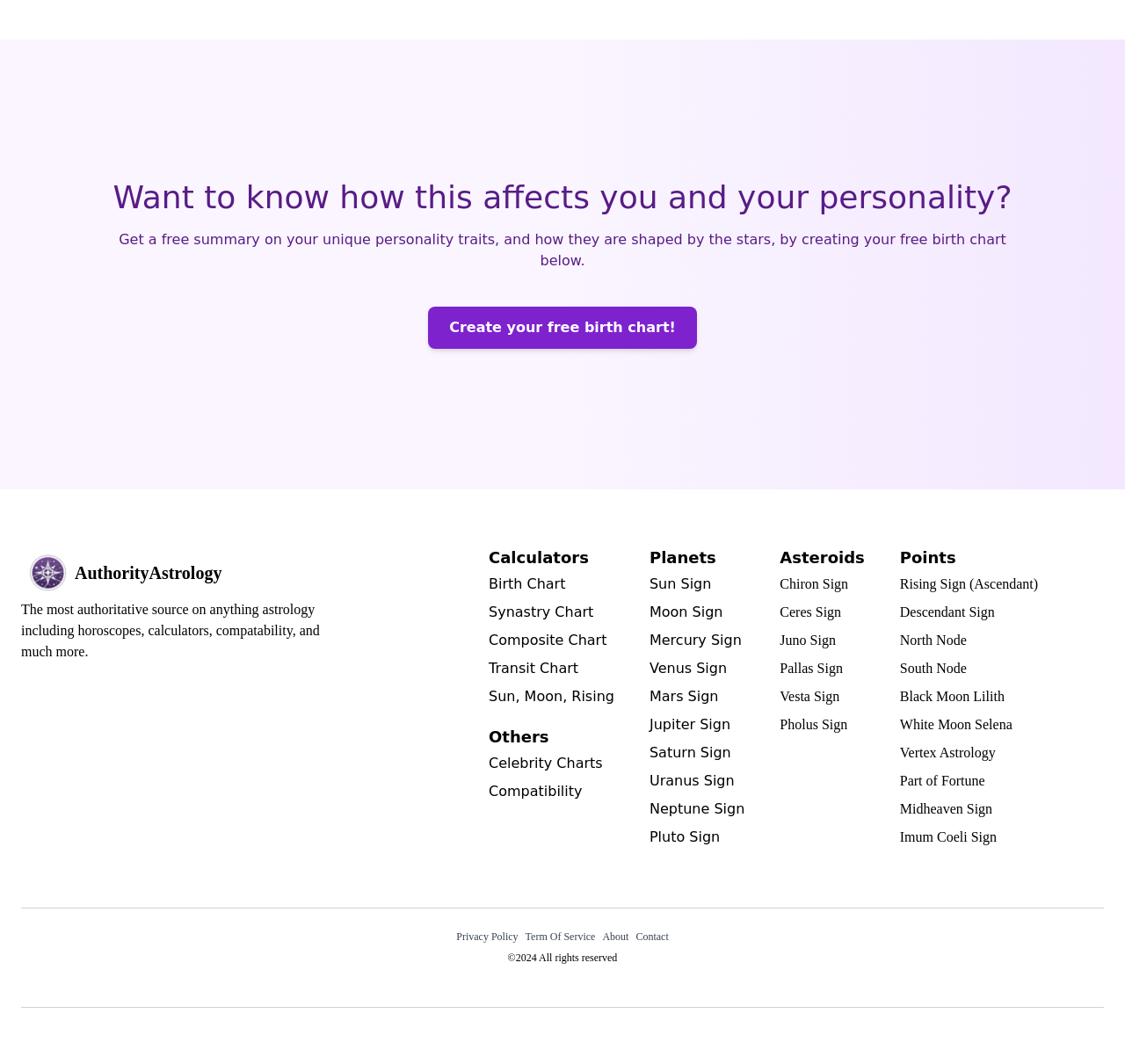Could you indicate the bounding box coordinates of the region to click in order to complete this instruction: "Create your free birth chart!".

[0.381, 0.288, 0.619, 0.328]